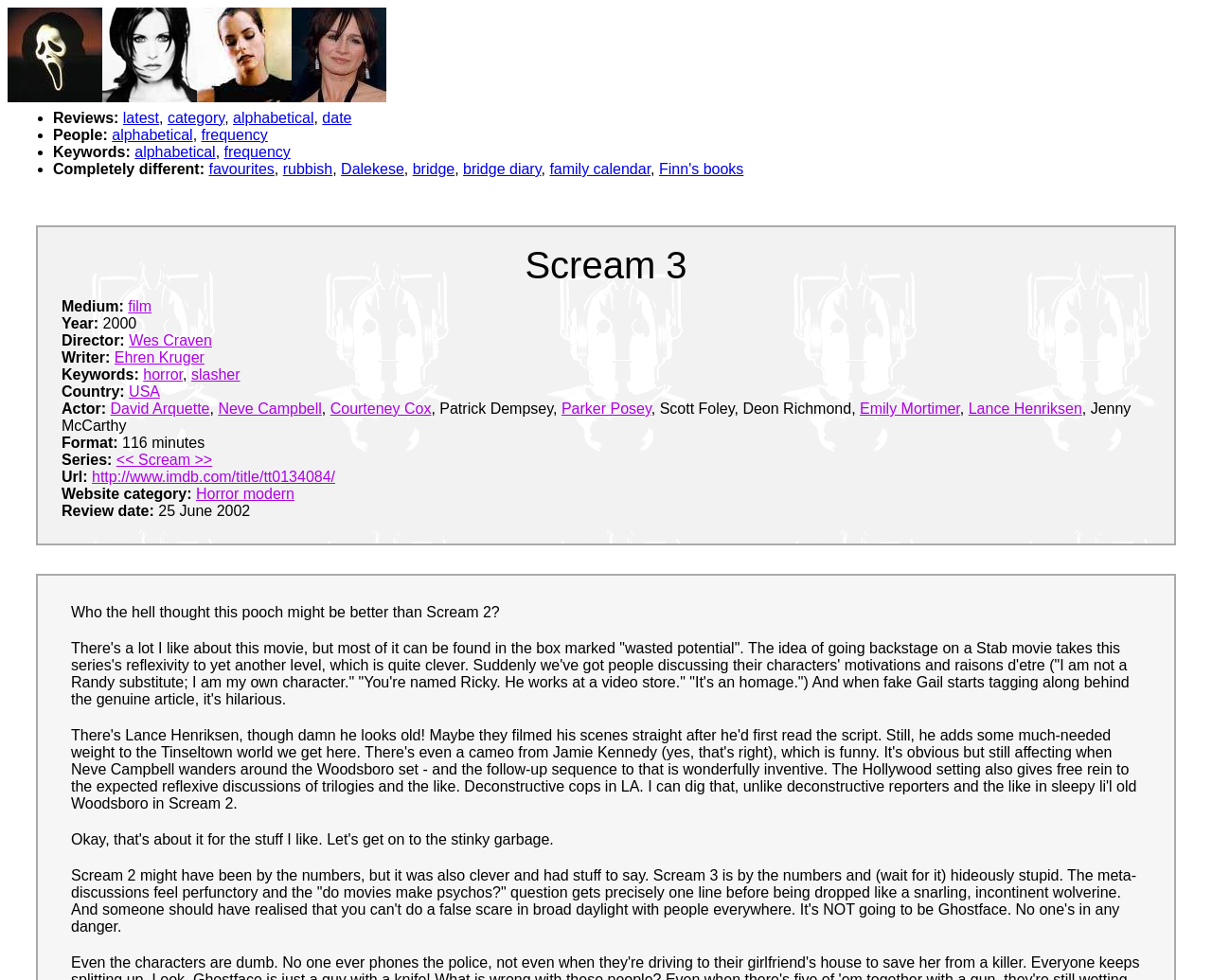Use a single word or phrase to answer the question: 
What is the genre of the movie?

horror